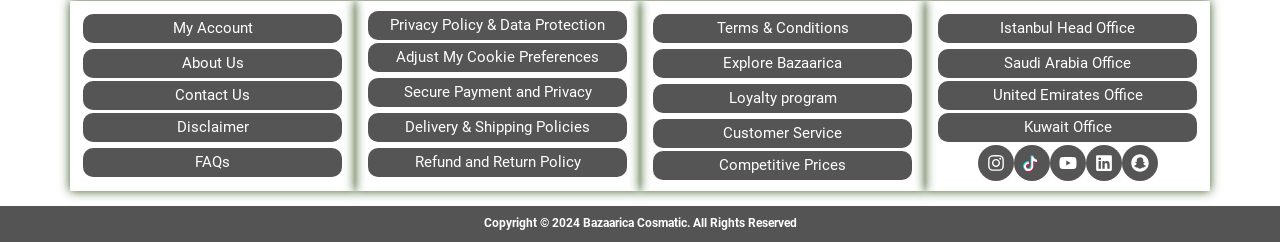Could you locate the bounding box coordinates for the section that should be clicked to accomplish this task: "Explore Bazaarica".

[0.51, 0.202, 0.712, 0.322]